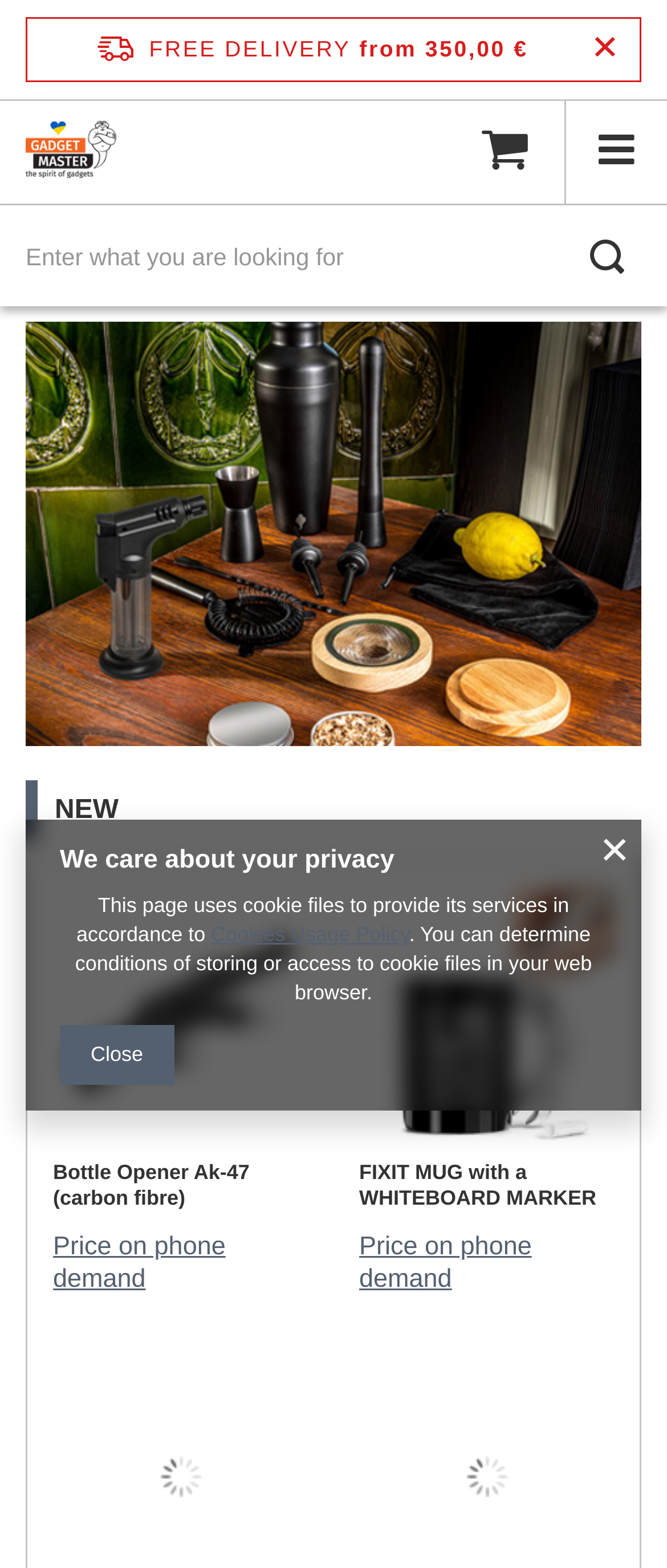What is the minimum order for free delivery?
Provide a detailed and well-explained answer to the question.

The answer can be found in the top section of the webpage, where it says 'FREE DELIVERY from 350,00 €'. This indicates that the minimum order for free delivery is 350,00 €.